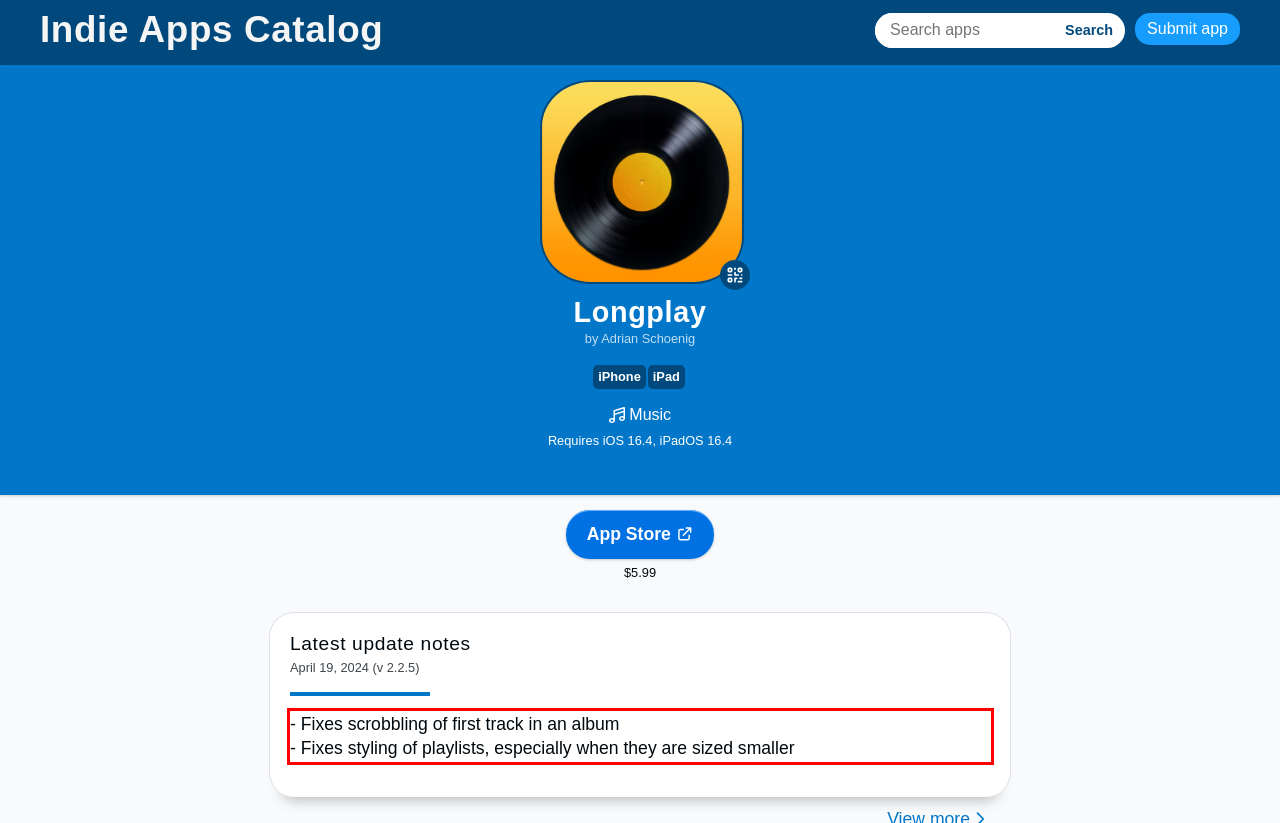Given a screenshot of a webpage containing a red bounding box, perform OCR on the text within this red bounding box and provide the text content.

- Fixes scrobbling of first track in an album - Fixes styling of playlists, especially when they are sized smaller